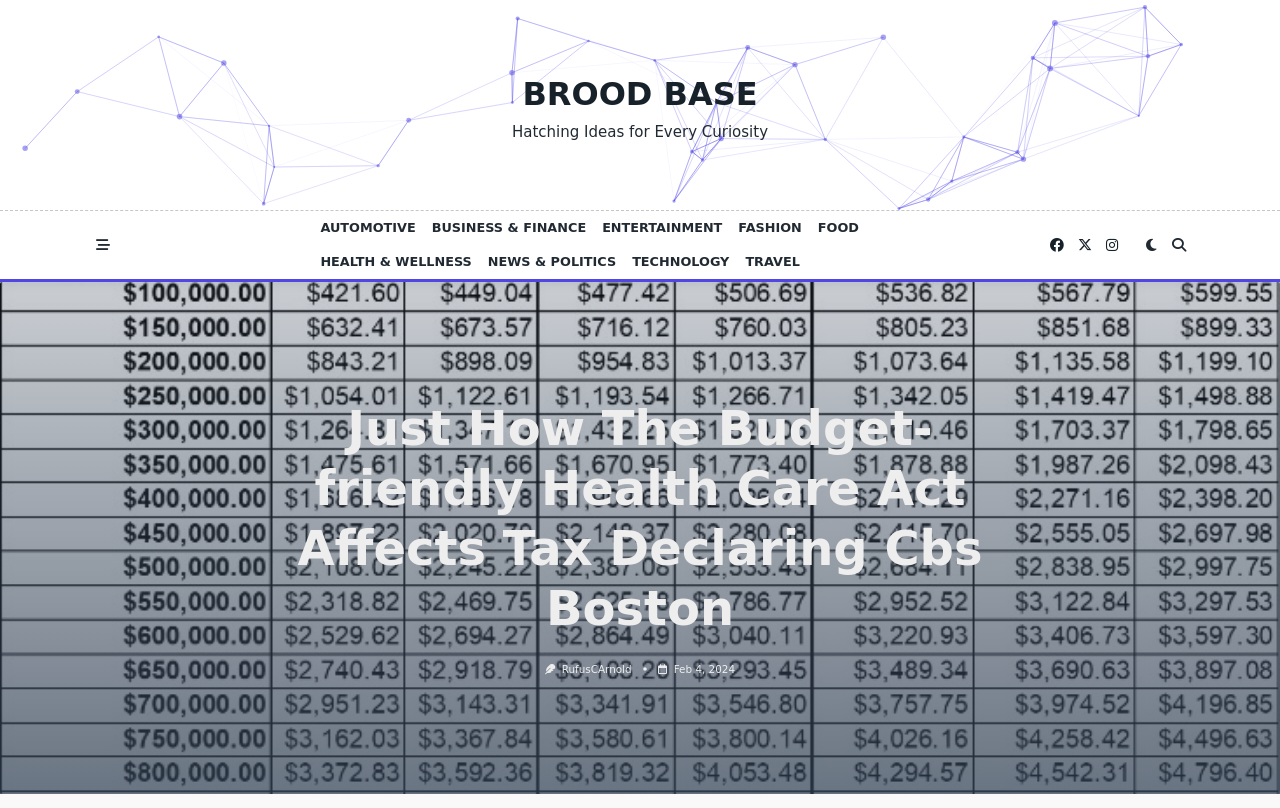Answer the question with a single word or phrase: 
What is the name of the website?

Brood Base